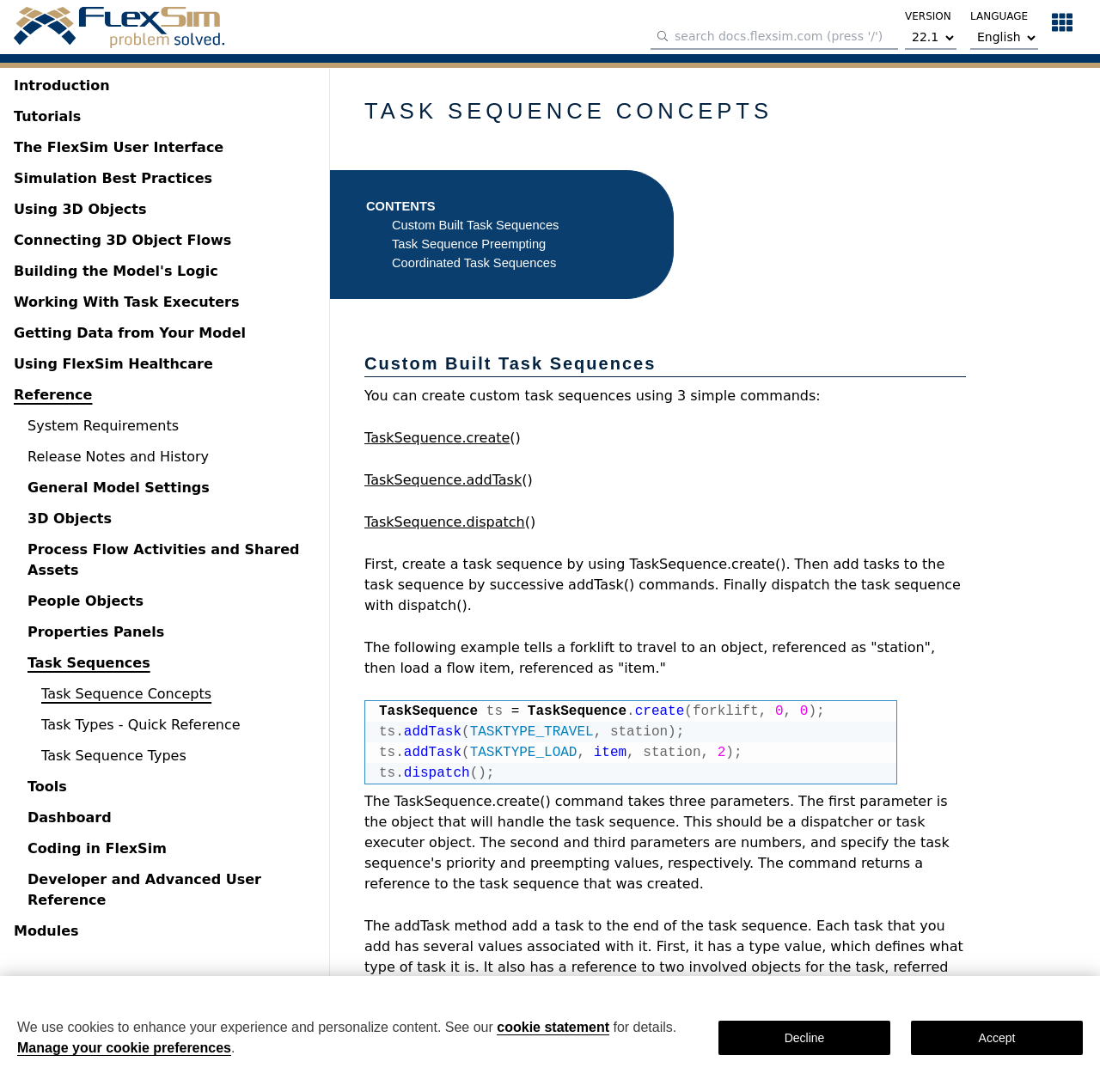Consider the image and give a detailed and elaborate answer to the question: 
What is the current version of FlexSim?

The webpage does not explicitly display the current version of FlexSim. However, there is a combobox labeled 'VERSION' which suggests that the version information is available, but it is not currently displayed.